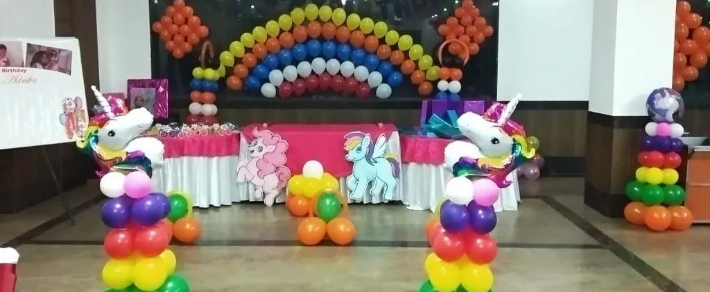Offer an in-depth caption of the image, mentioning all notable aspects.

The image showcases a vibrant and festive decoration setup for a corporate event or a birthday celebration. At the center, a table is adorned with a bright pink tablecloth, complemented by colorful decorations featuring playful unicorn designs. Surrounding the table are lively balloon arrangements in various colors, creating a joyful atmosphere. 

Above the table, a cheerful rainbow of balloons arches gracefully, adding to the whimsical theme. Flanking the table are two whimsical unicorn figures, constructed from balloons, standing on vibrant bases made of alternating colored balloons. The decorations exude a playful charm, perfect for engaging guests and creating a festive ambiance. This setup exemplifies Kampala Bouncy Castles’ commitment to providing top-notch event decoration services that can transform any space into a magical setting for celebrations.